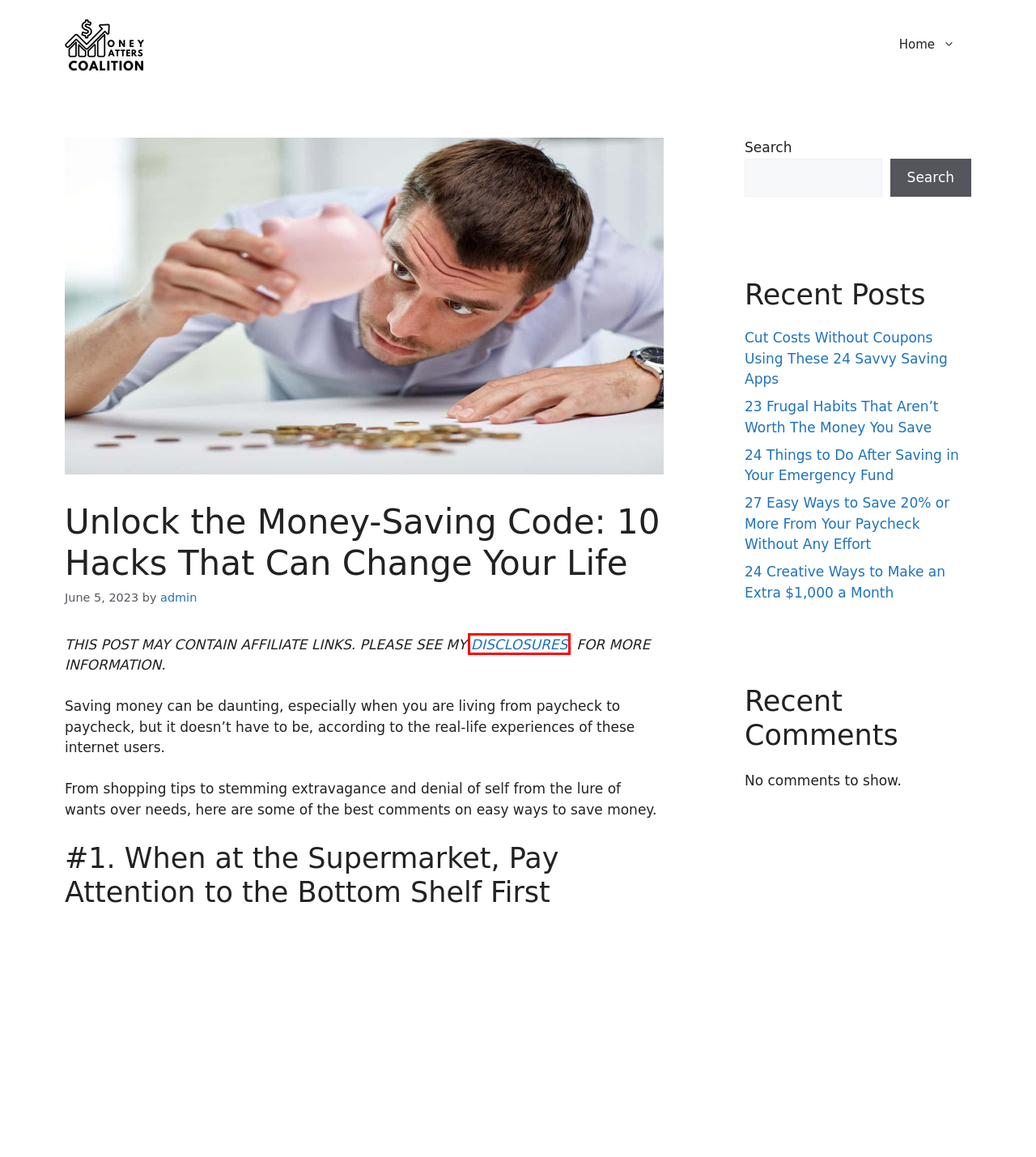A screenshot of a webpage is given, marked with a red bounding box around a UI element. Please select the most appropriate webpage description that fits the new page after clicking the highlighted element. Here are the candidates:
A. Terms And Conditions - Money Smart Guides
B. 24 Things to Do After Saving in Your Emergency Fund – missionmoneymatters.org
C. missionmoneymatters.org
D. Cut Costs Without Coupons Using These 24 Savvy Saving Apps – missionmoneymatters.org
E. 24 Creative Ways to Make an Extra $1,000 a Month – missionmoneymatters.org
F. 23 Frugal Habits That Aren’t Worth The Money You Save – missionmoneymatters.org
G. admin – missionmoneymatters.org
H. 27 Easy Ways to Save 20% or More From Your Paycheck Without Any Effort – missionmoneymatters.org

A